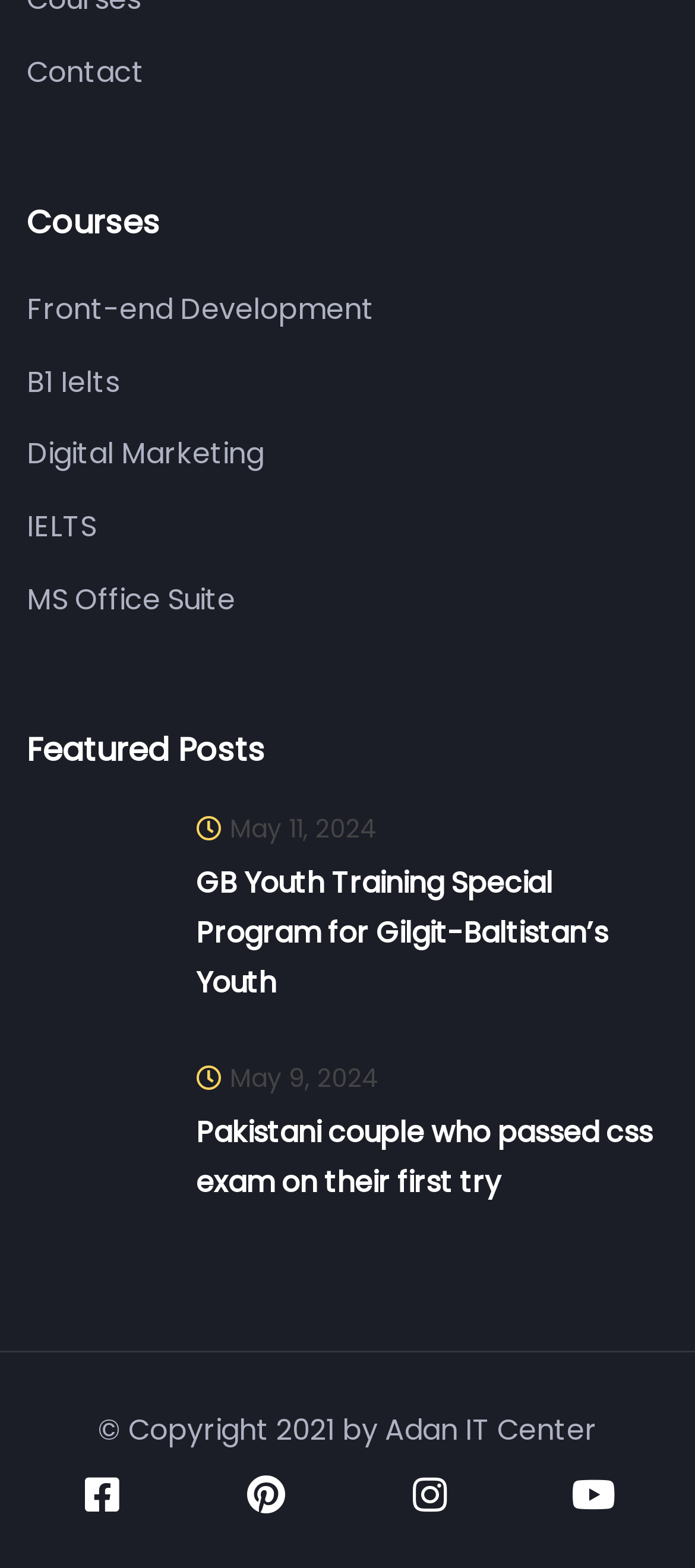Find the bounding box coordinates of the clickable area that will achieve the following instruction: "Click on the 'Contact' link".

[0.038, 0.031, 0.962, 0.063]